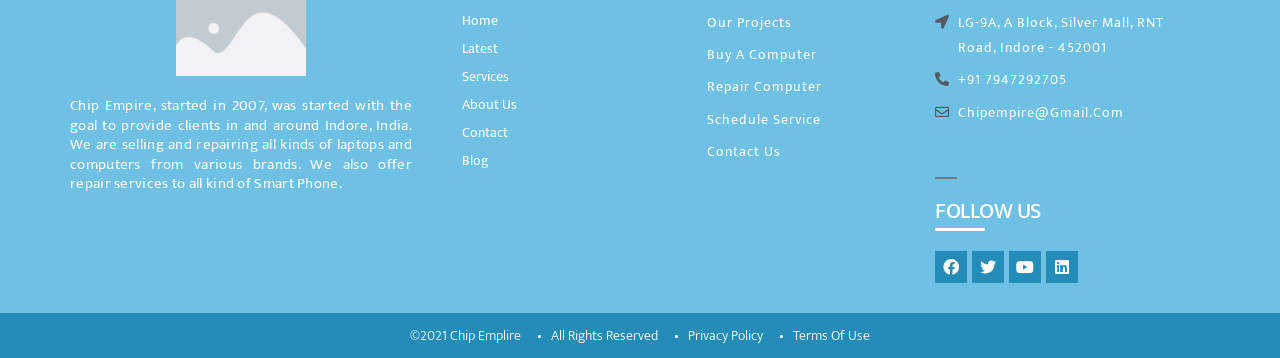Kindly provide the bounding box coordinates of the section you need to click on to fulfill the given instruction: "Contact Us".

[0.552, 0.388, 0.715, 0.458]